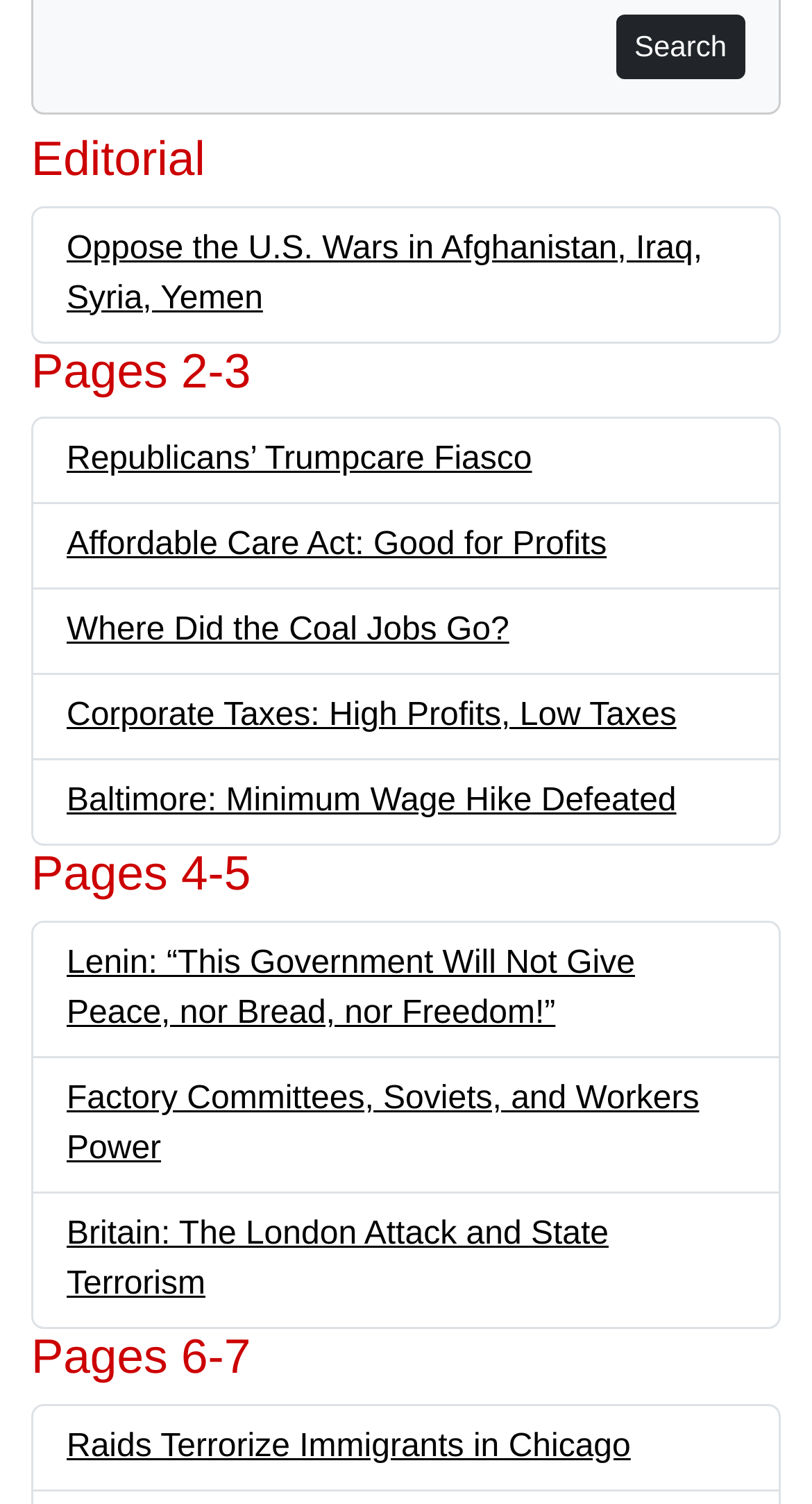Determine the bounding box coordinates for the area you should click to complete the following instruction: "Read about raids on immigrants in Chicago".

[0.082, 0.95, 0.777, 0.973]